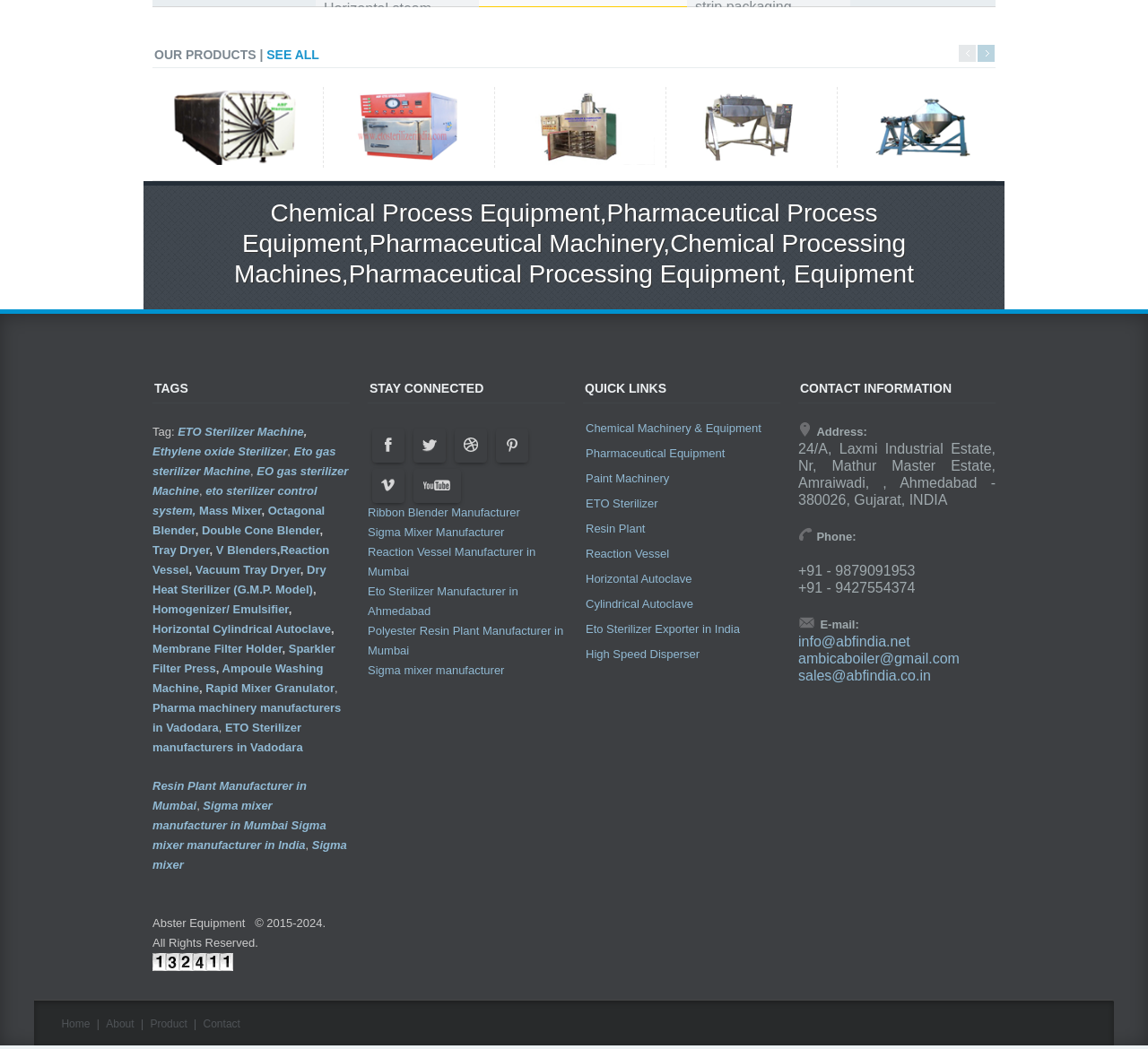Identify the bounding box coordinates of the region that should be clicked to execute the following instruction: "Explore Chemical Process Equipment".

[0.125, 0.189, 0.875, 0.276]